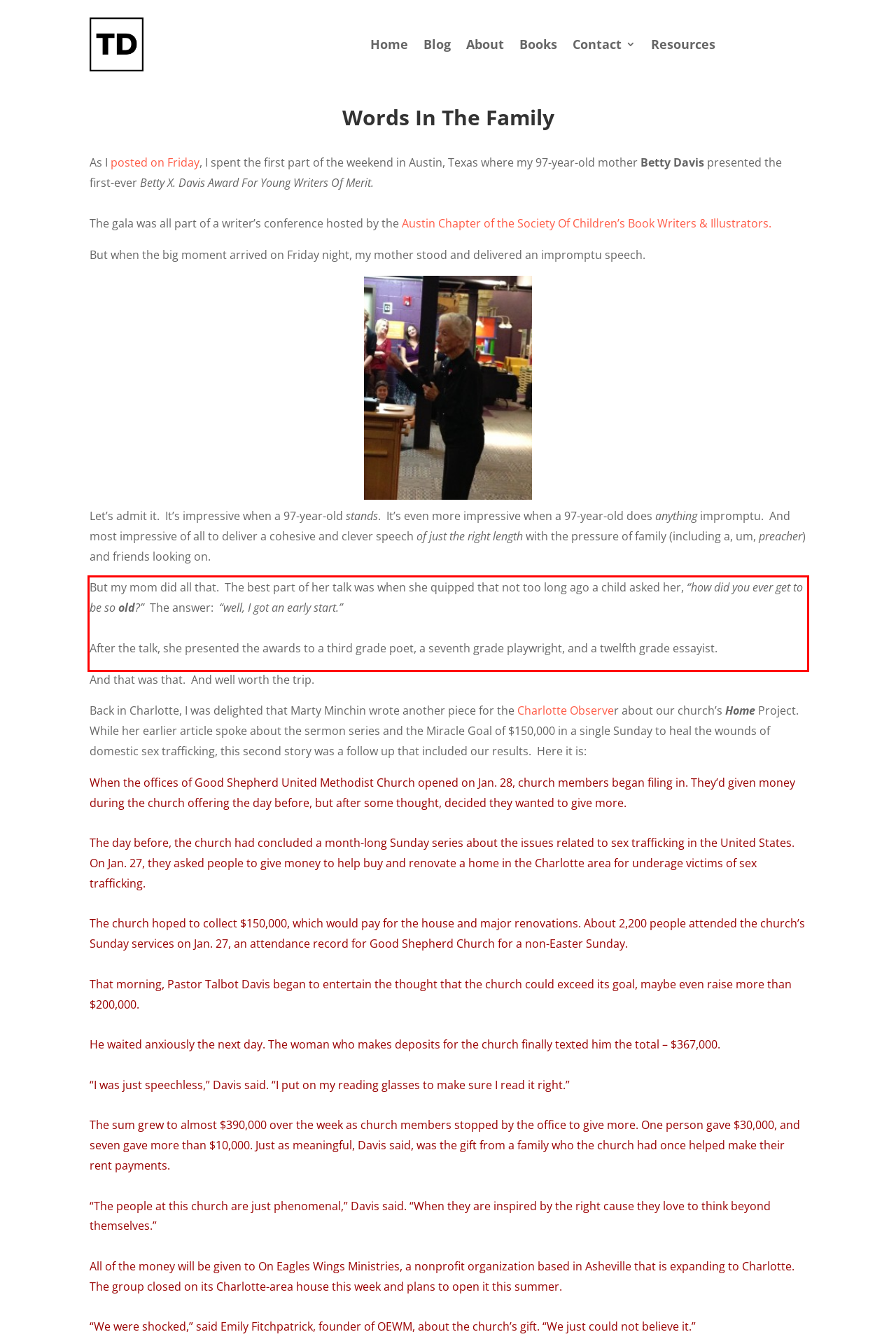Perform OCR on the text inside the red-bordered box in the provided screenshot and output the content.

But my mom did all that. The best part of her talk was when she quipped that not too long ago a child asked her, “how did you ever get to be so old?” The answer: “well, I got an early start.” After the talk, she presented the awards to a third grade poet, a seventh grade playwright, and a twelfth grade essayist.